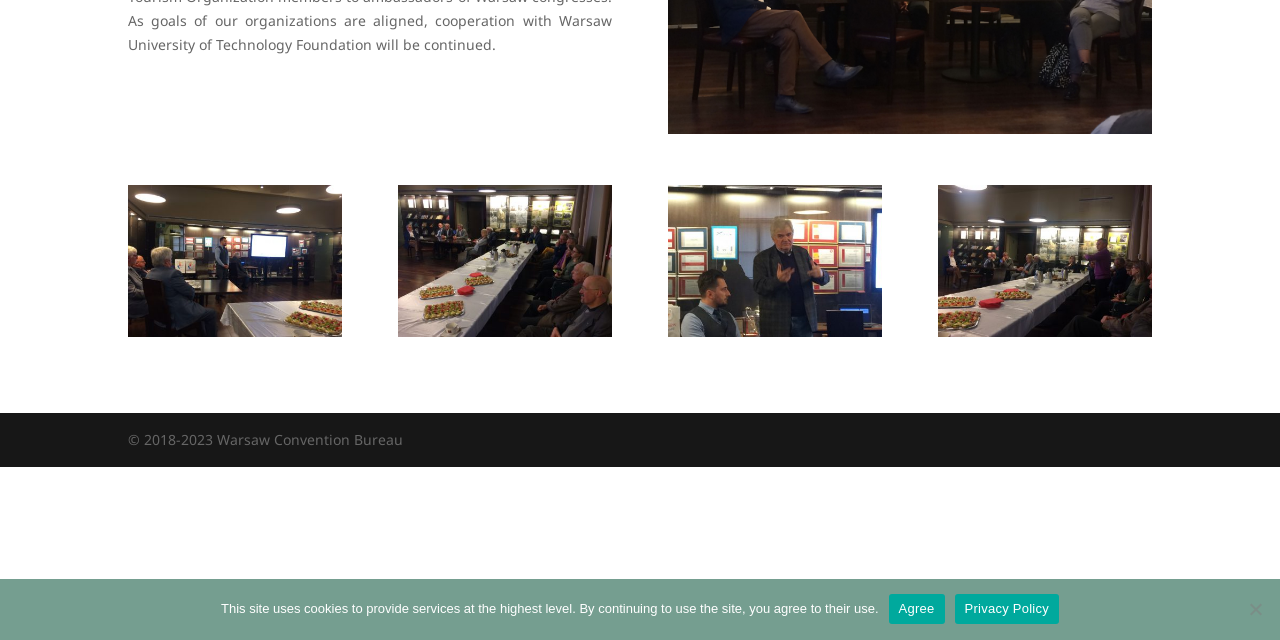Given the element description title="6", predict the bounding box coordinates for the UI element in the webpage screenshot. The format should be (top-left x, top-left y, bottom-right x, bottom-right y), and the values should be between 0 and 1.

[0.733, 0.51, 0.9, 0.54]